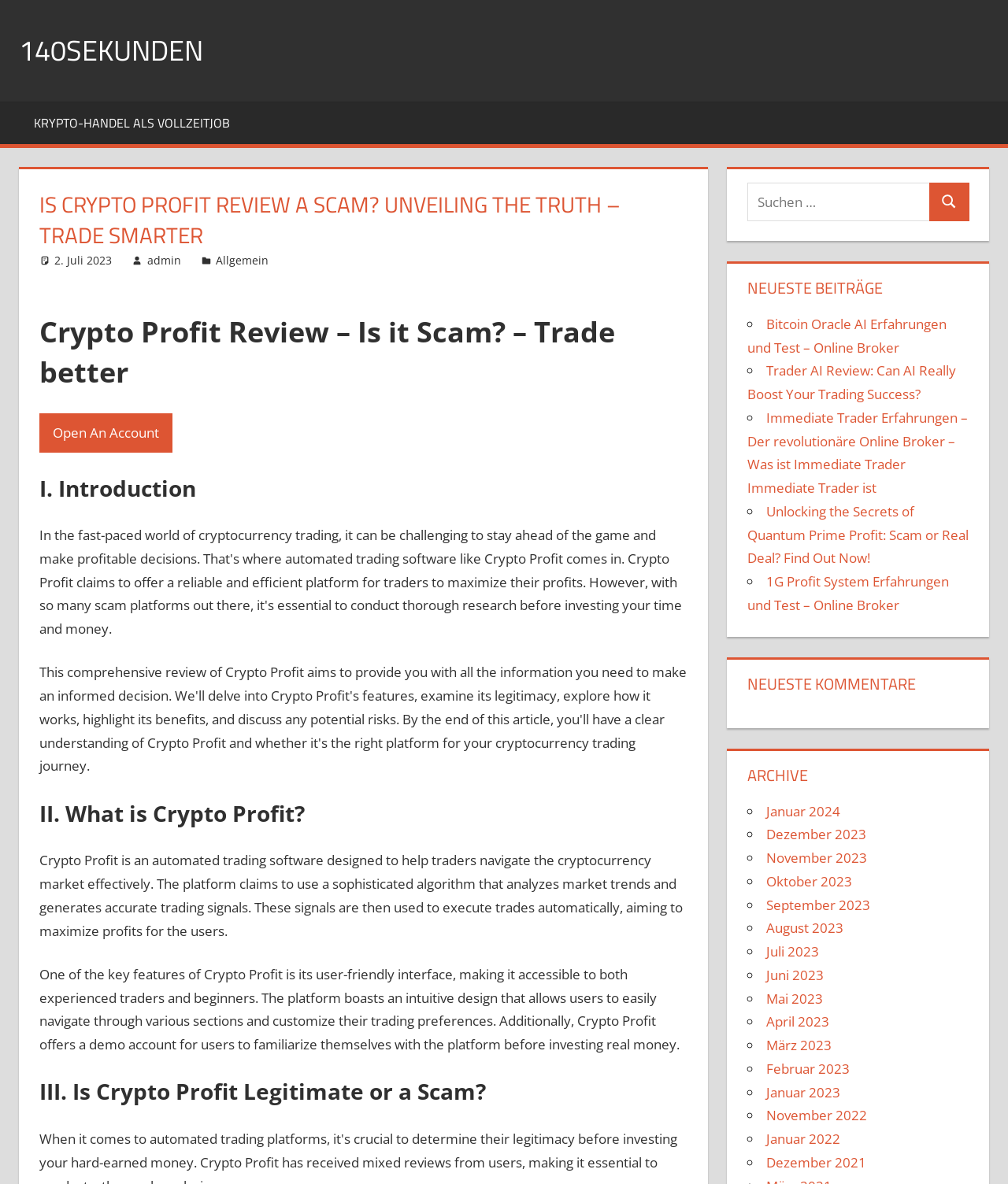Identify and provide the text content of the webpage's primary headline.

IS CRYPTO PROFIT REVIEW A SCAM? UNVEILING THE TRUTH – TRADE SMARTER